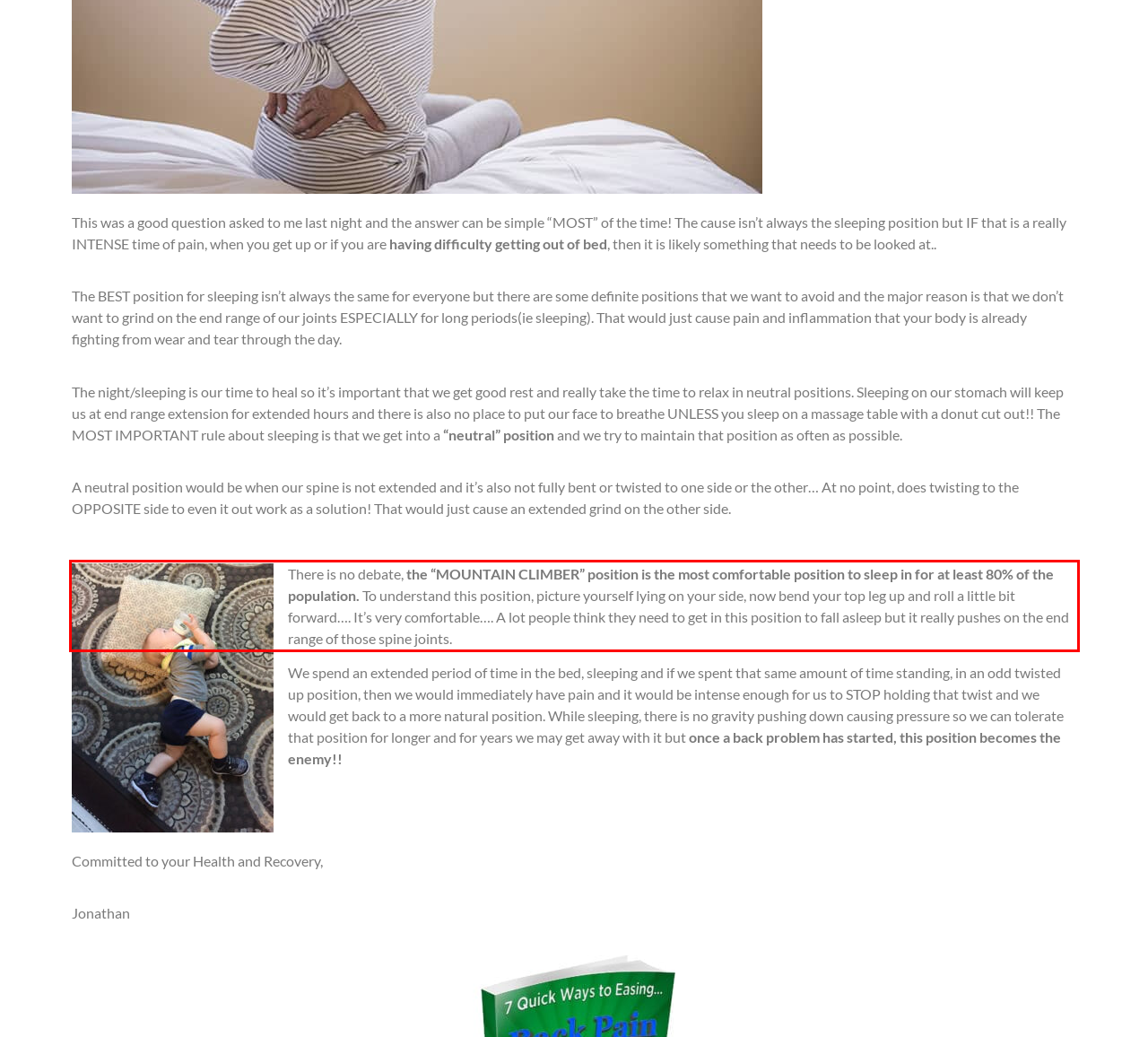Given the screenshot of the webpage, identify the red bounding box, and recognize the text content inside that red bounding box.

There is no debate, the “MOUNTAIN CLIMBER” position is the most comfortable position to sleep in for at least 80% of the population. To understand this position, picture yourself lying on your side, now bend your top leg up and roll a little bit forward…. It’s very comfortable…. A lot people think they need to get in this position to fall asleep but it really pushes on the end range of those spine joints.